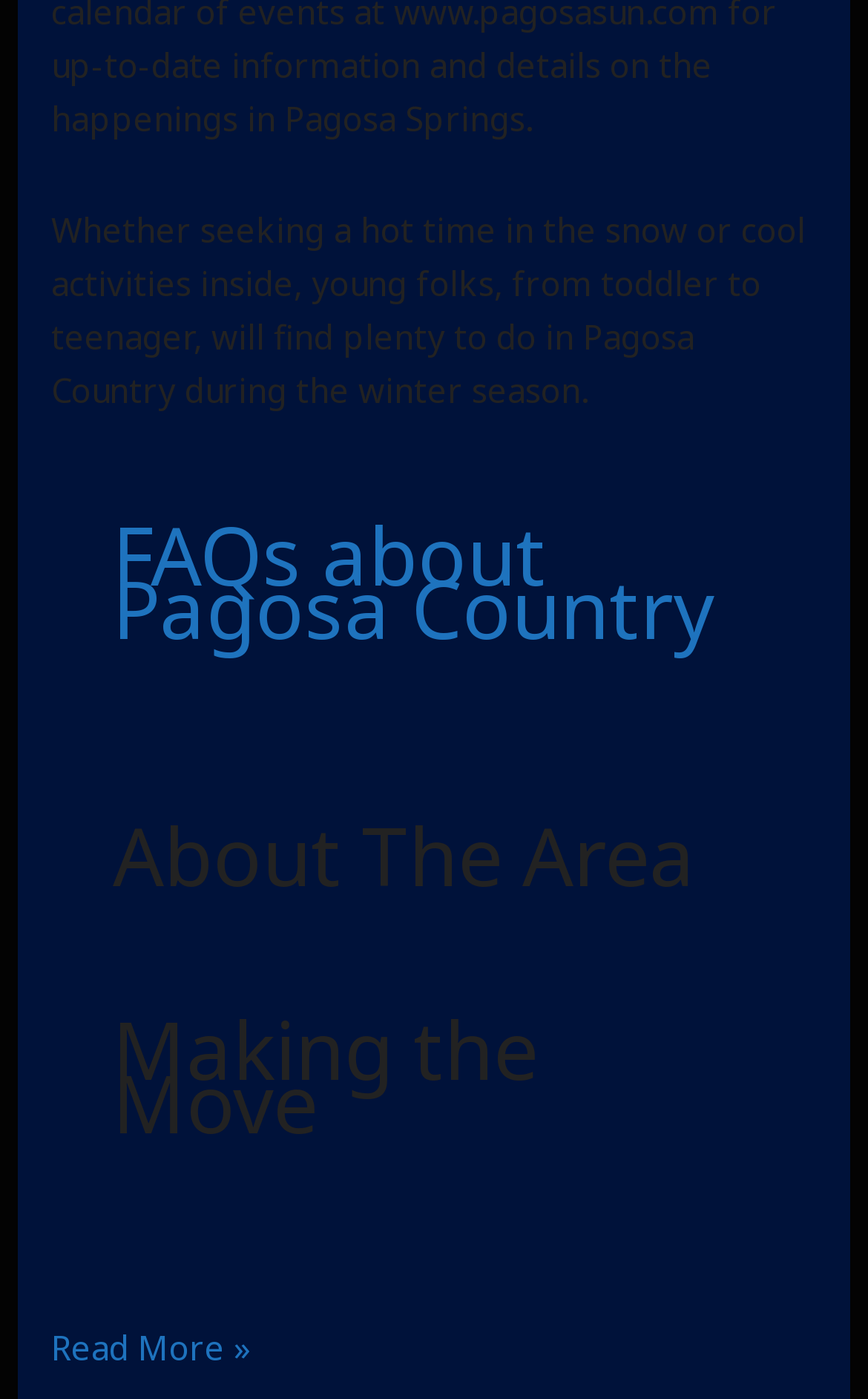Find the bounding box of the UI element described as follows: "Family fun Read More »".

[0.059, 0.944, 0.29, 0.982]